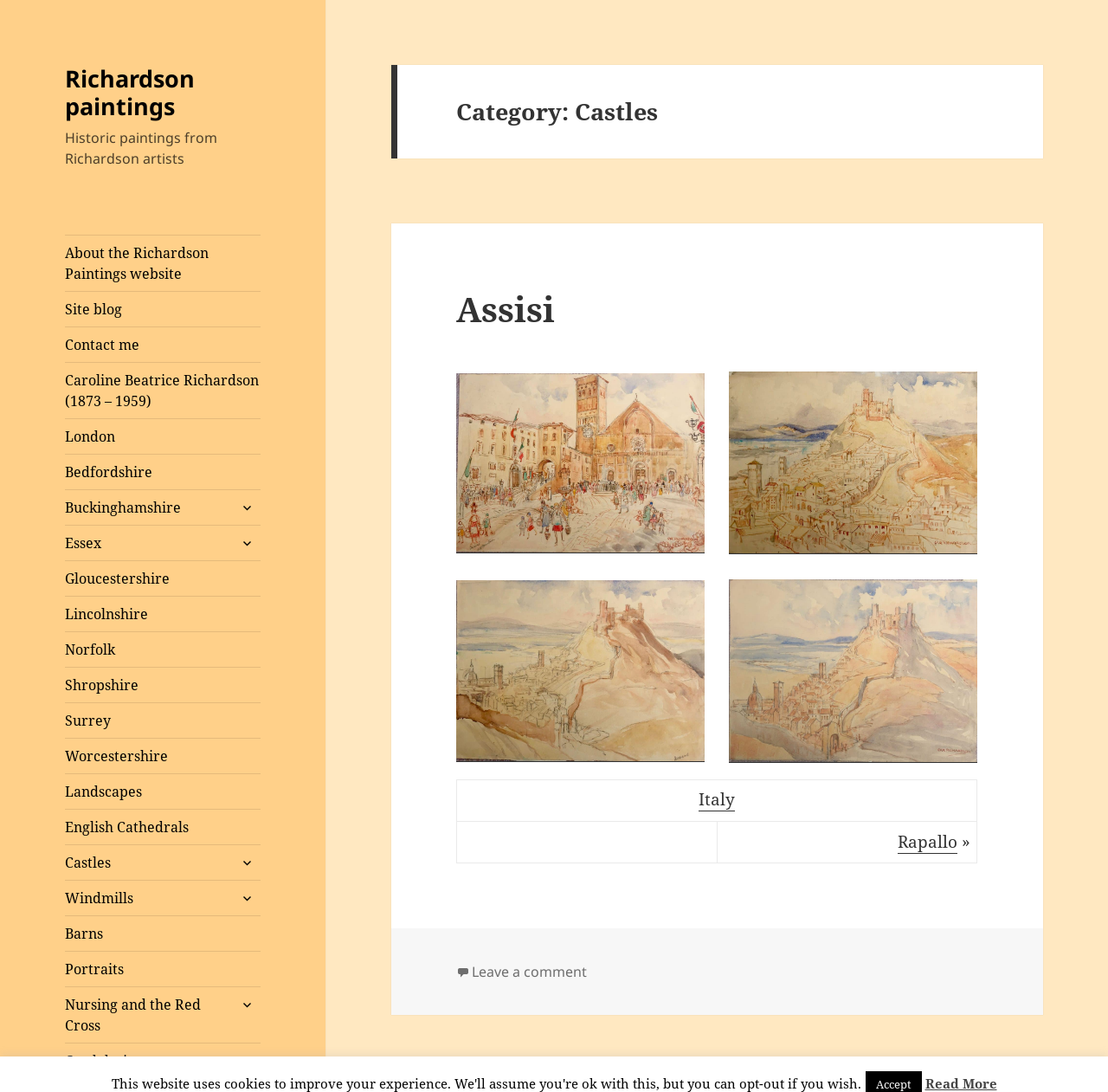Give a concise answer using only one word or phrase for this question:
How many links are present in the footer section?

1